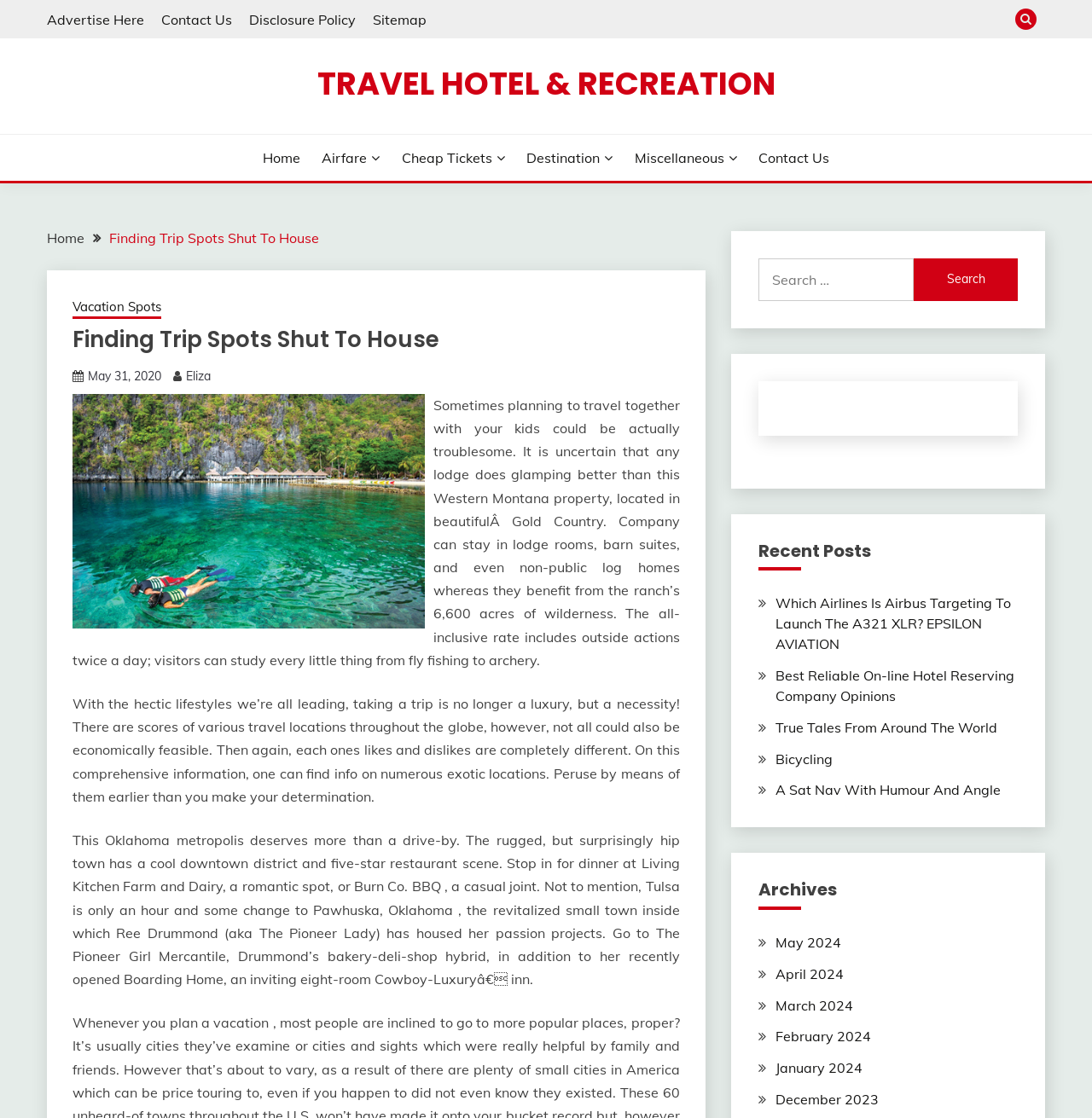Find the bounding box coordinates for the area you need to click to carry out the instruction: "Search for something". The coordinates should be four float numbers between 0 and 1, indicated as [left, top, right, bottom].

[0.694, 0.231, 0.932, 0.269]